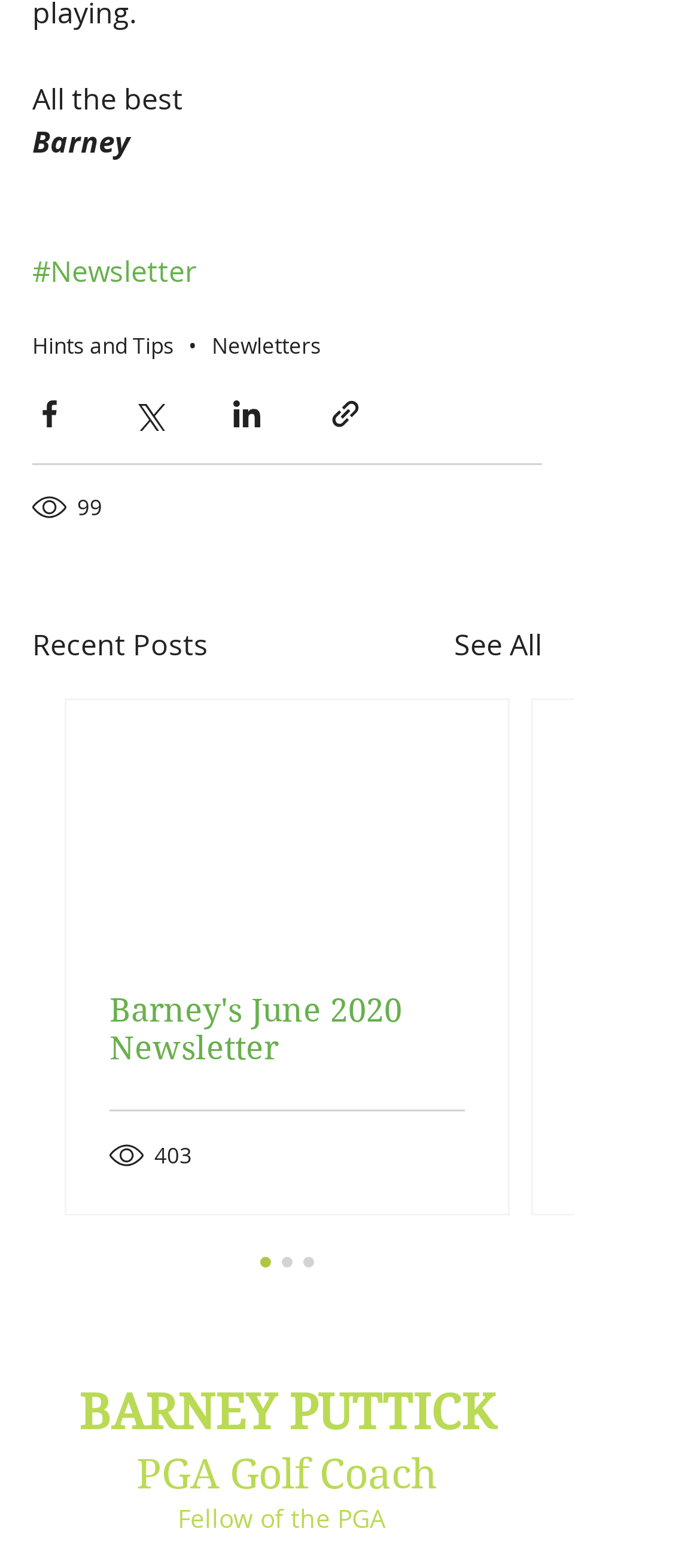Determine the bounding box coordinates for the HTML element mentioned in the following description: "303". The coordinates should be a list of four floats ranging from 0 to 1, represented as [left, top, right, bottom].

[0.823, 0.725, 0.946, 0.747]